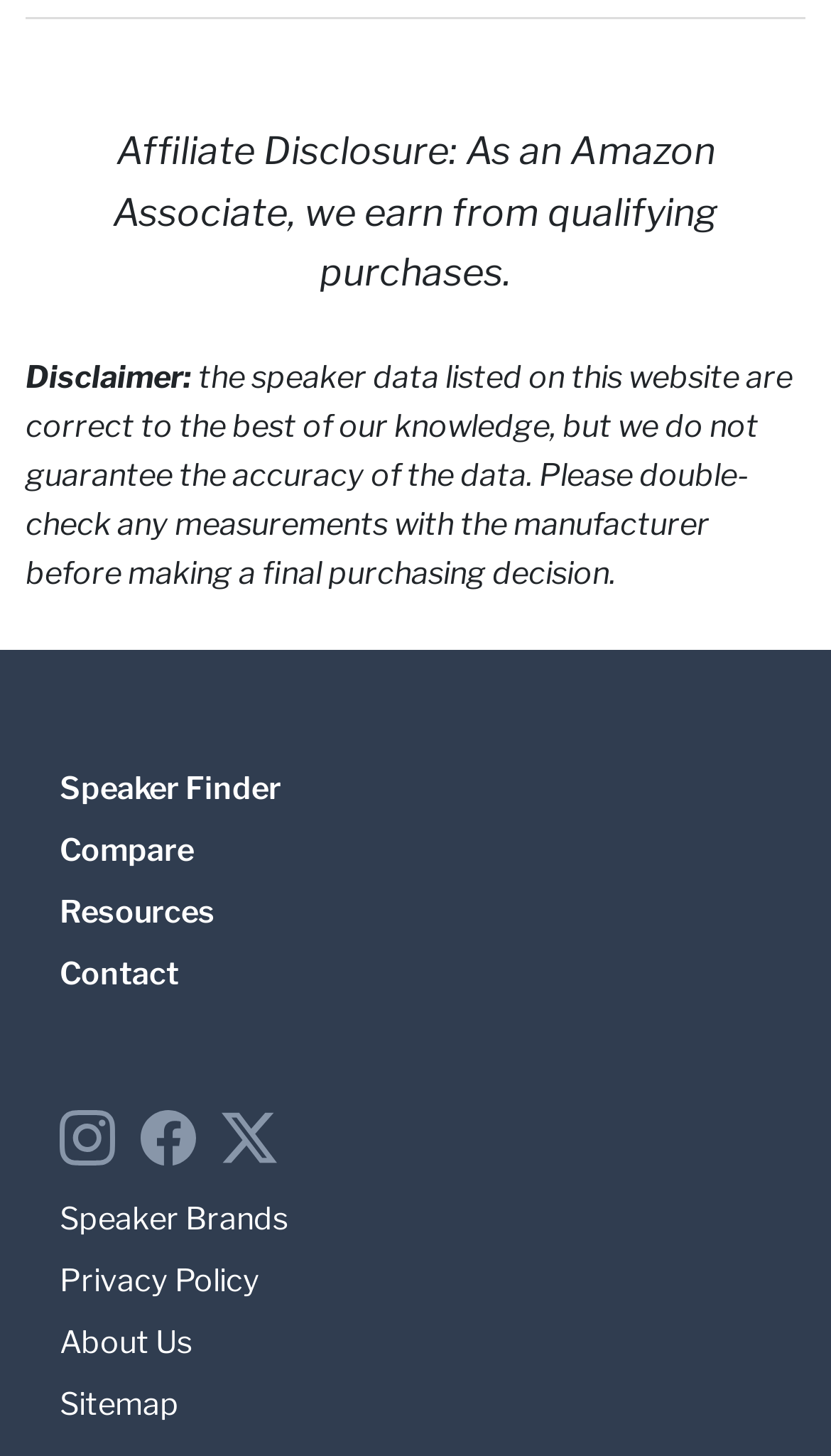Determine the bounding box coordinates for the area that should be clicked to carry out the following instruction: "View previous product".

None